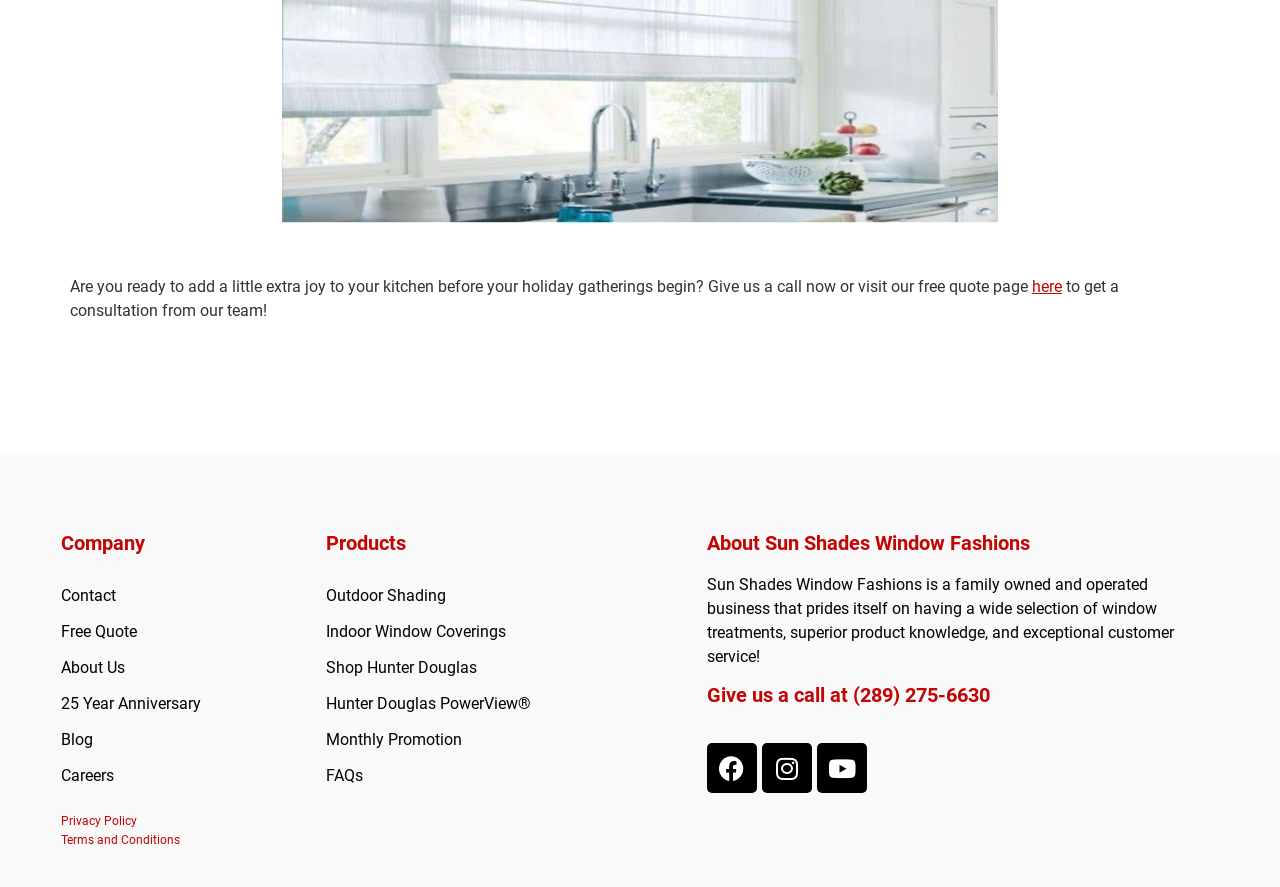Please indicate the bounding box coordinates for the clickable area to complete the following task: "Learn about the company". The coordinates should be specified as four float numbers between 0 and 1, i.e., [left, top, right, bottom].

[0.048, 0.601, 0.239, 0.623]